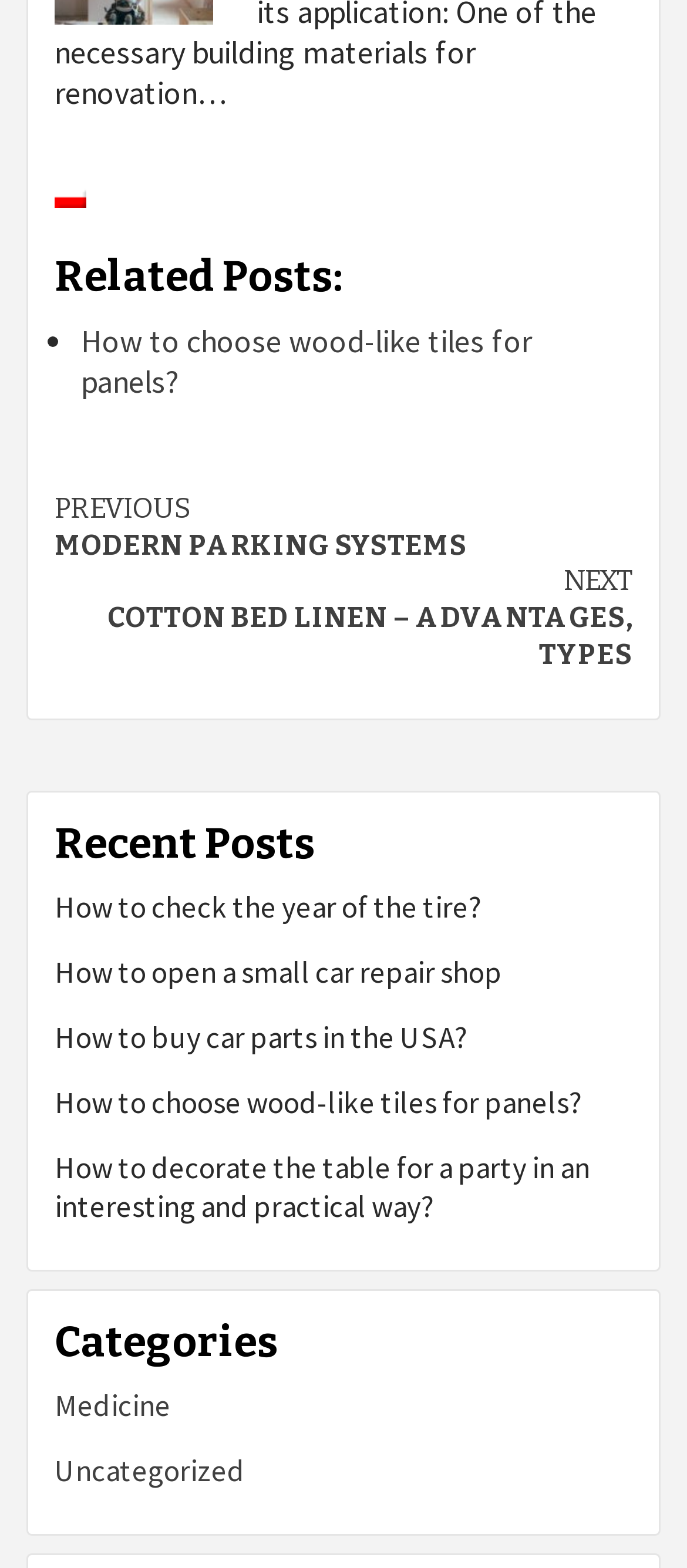Please identify the bounding box coordinates of the clickable area that will allow you to execute the instruction: "Click on 'Medicine' category".

[0.079, 0.884, 0.249, 0.909]